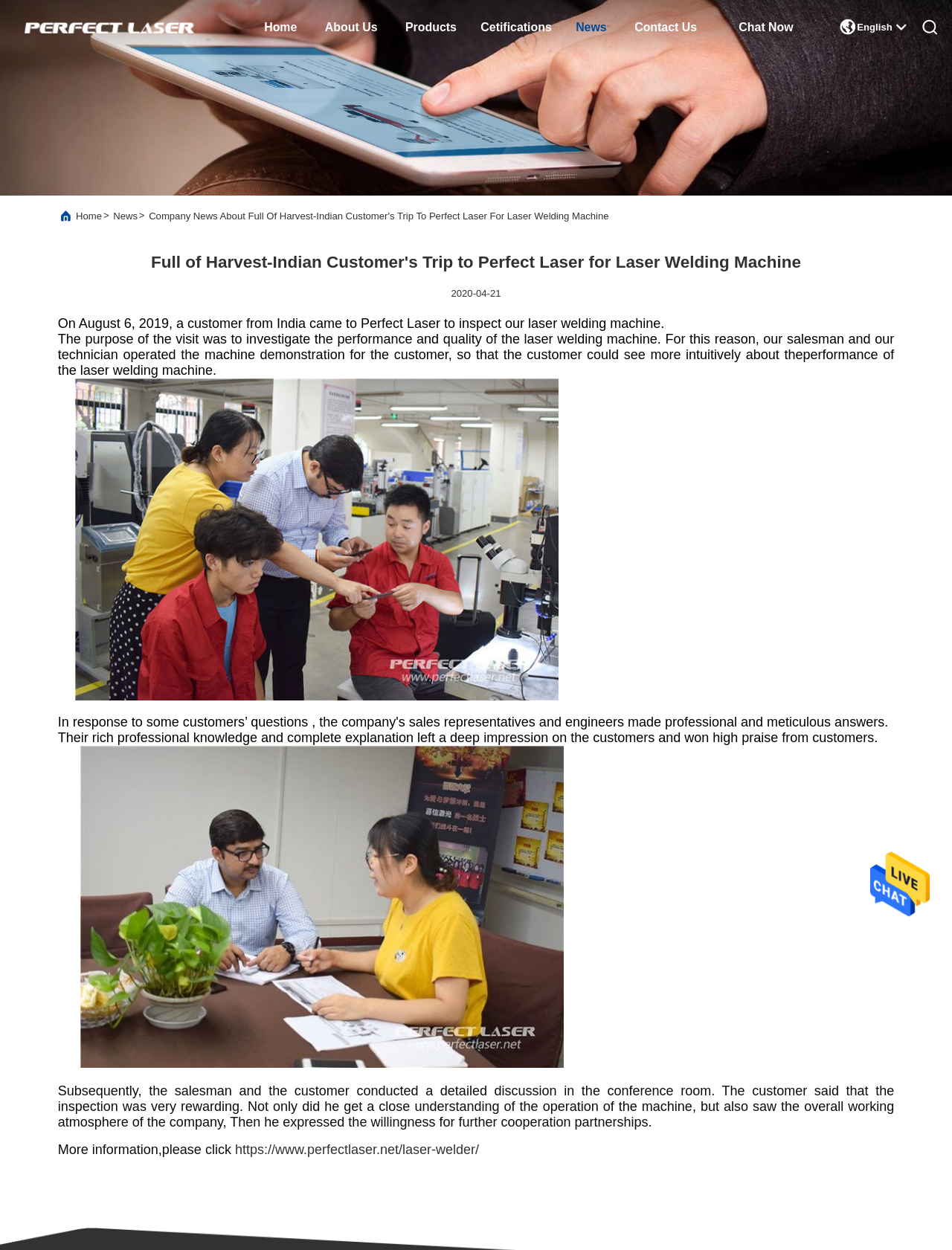What is the purpose of the customer's visit?
Use the image to give a comprehensive and detailed response to the question.

The purpose of the customer's visit can be found in the text content of the webpage. According to the text, the customer came to inspect the laser welding machine, which is mentioned in the second paragraph.